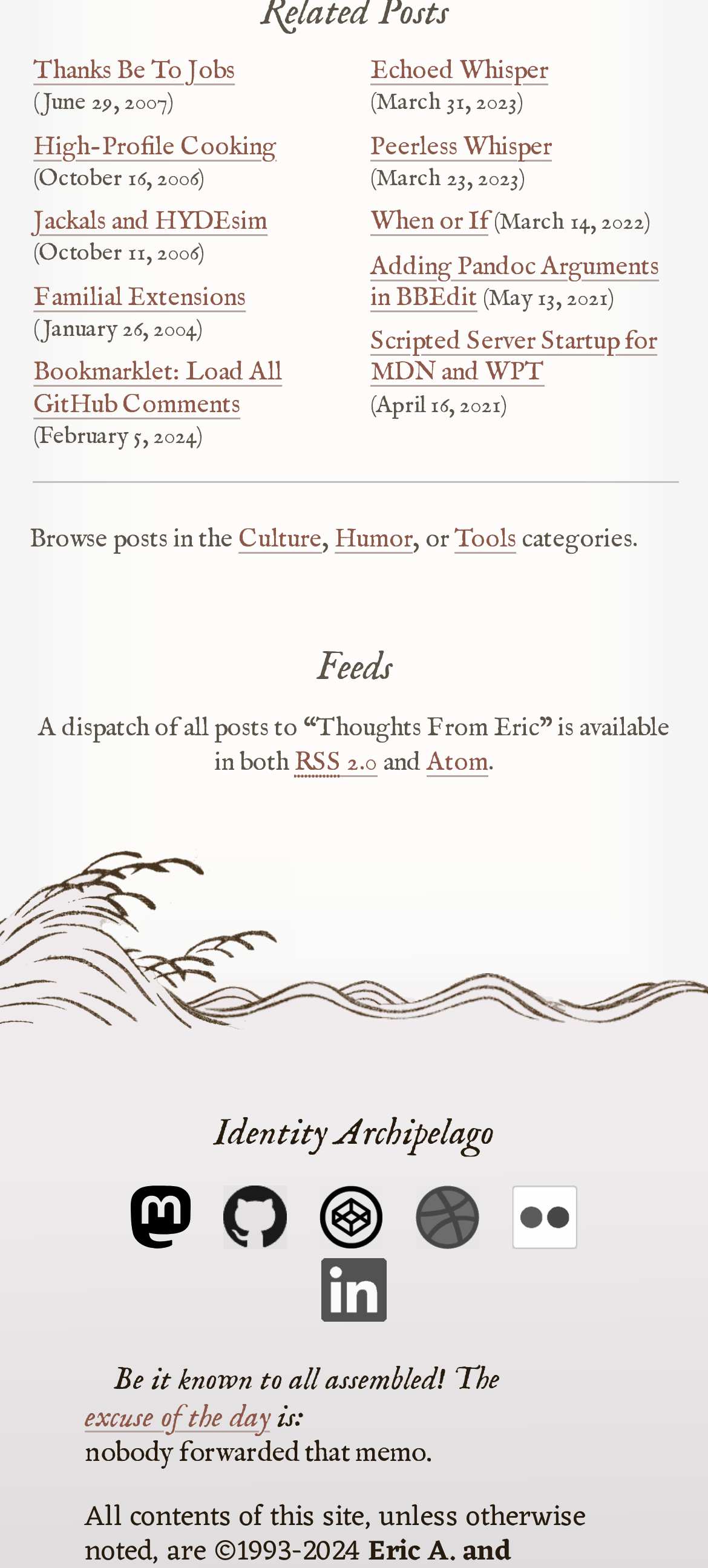Please determine the bounding box coordinates of the element to click on in order to accomplish the following task: "Visit the Mastodon profile". Ensure the coordinates are four float numbers ranging from 0 to 1, i.e., [left, top, right, bottom].

[0.186, 0.775, 0.27, 0.808]